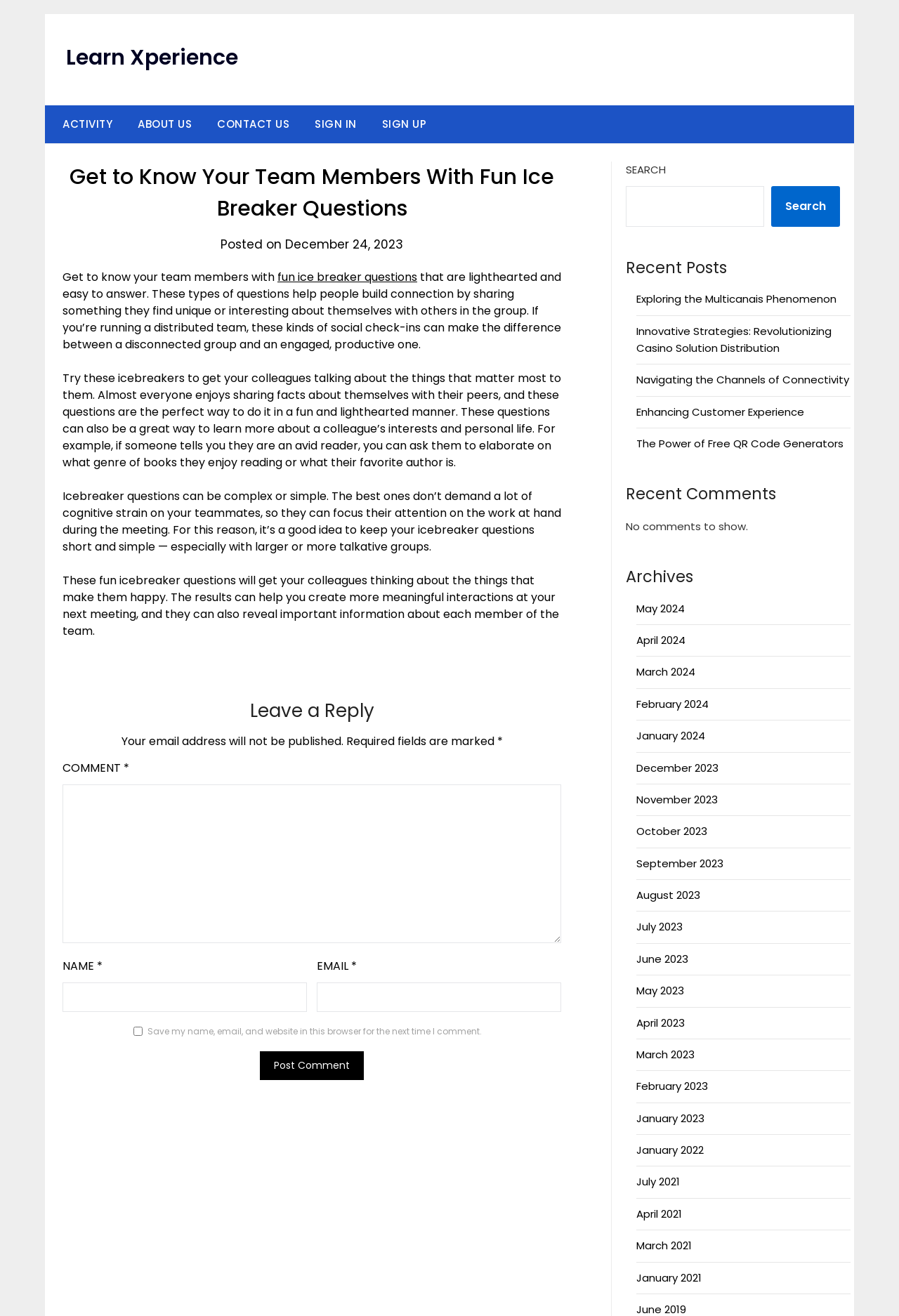What is the topic of the recent post 'Exploring the Multicanais Phenomenon'? Based on the image, give a response in one word or a short phrase.

Multicanais phenomenon